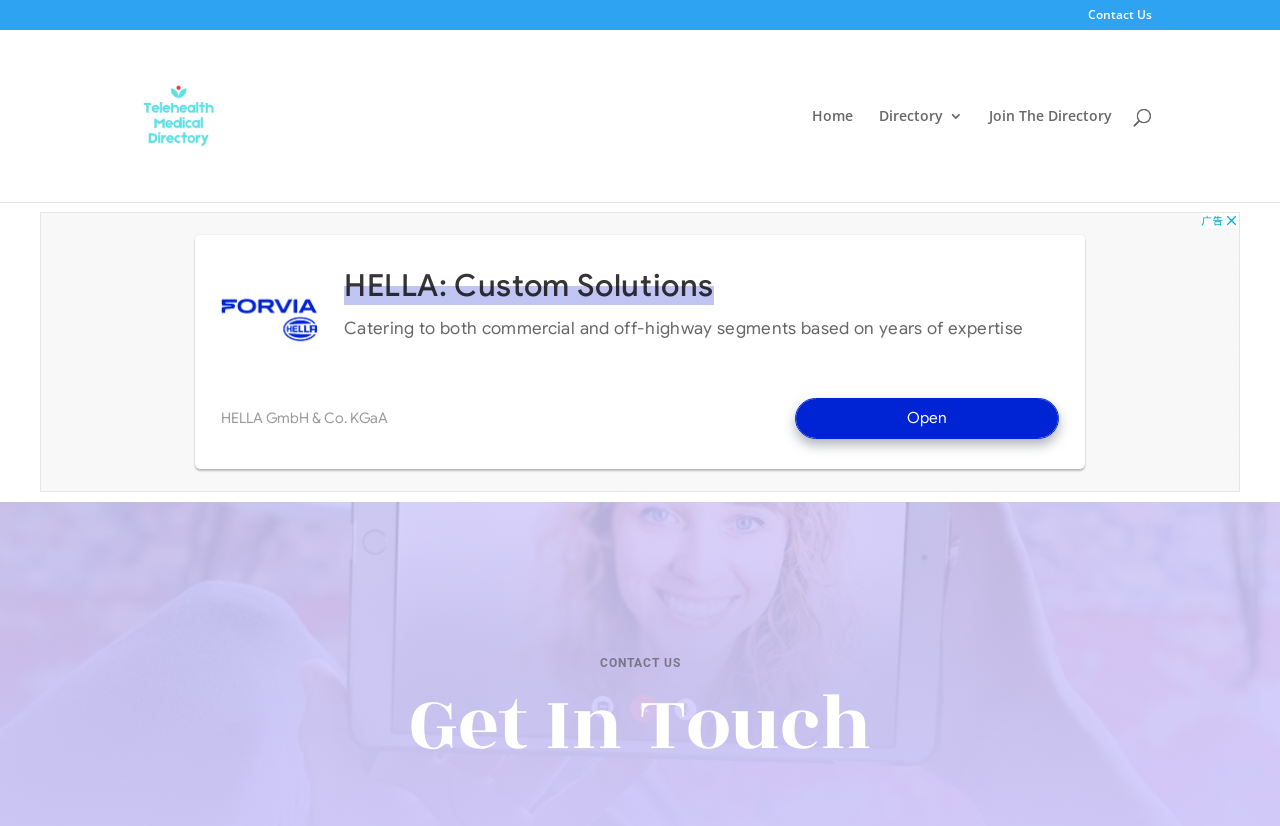Answer in one word or a short phrase: 
How many headings are present on the webpage?

2